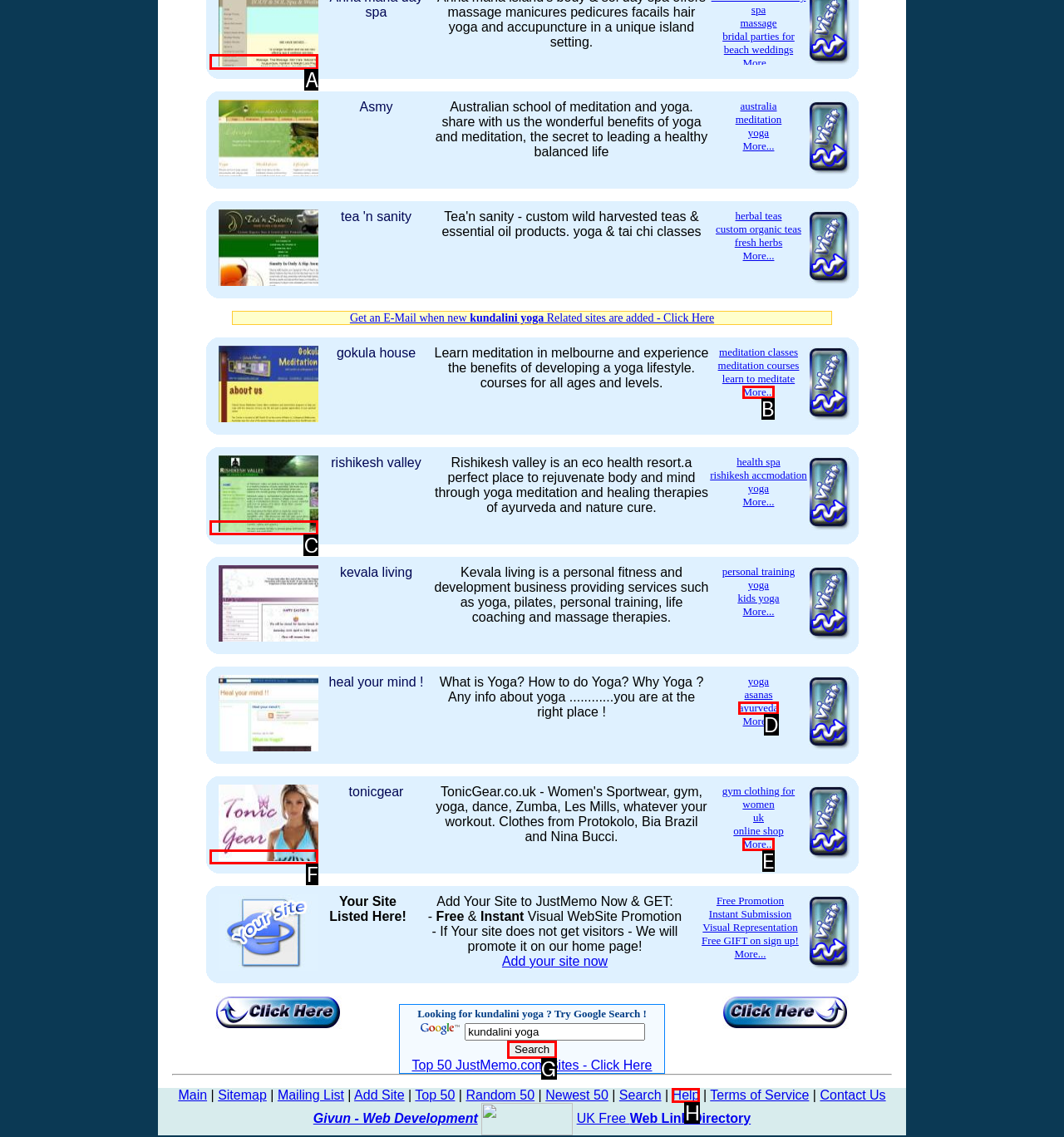Identify the HTML element you need to click to achieve the task: Click on Anna maria day spa. Respond with the corresponding letter of the option.

A